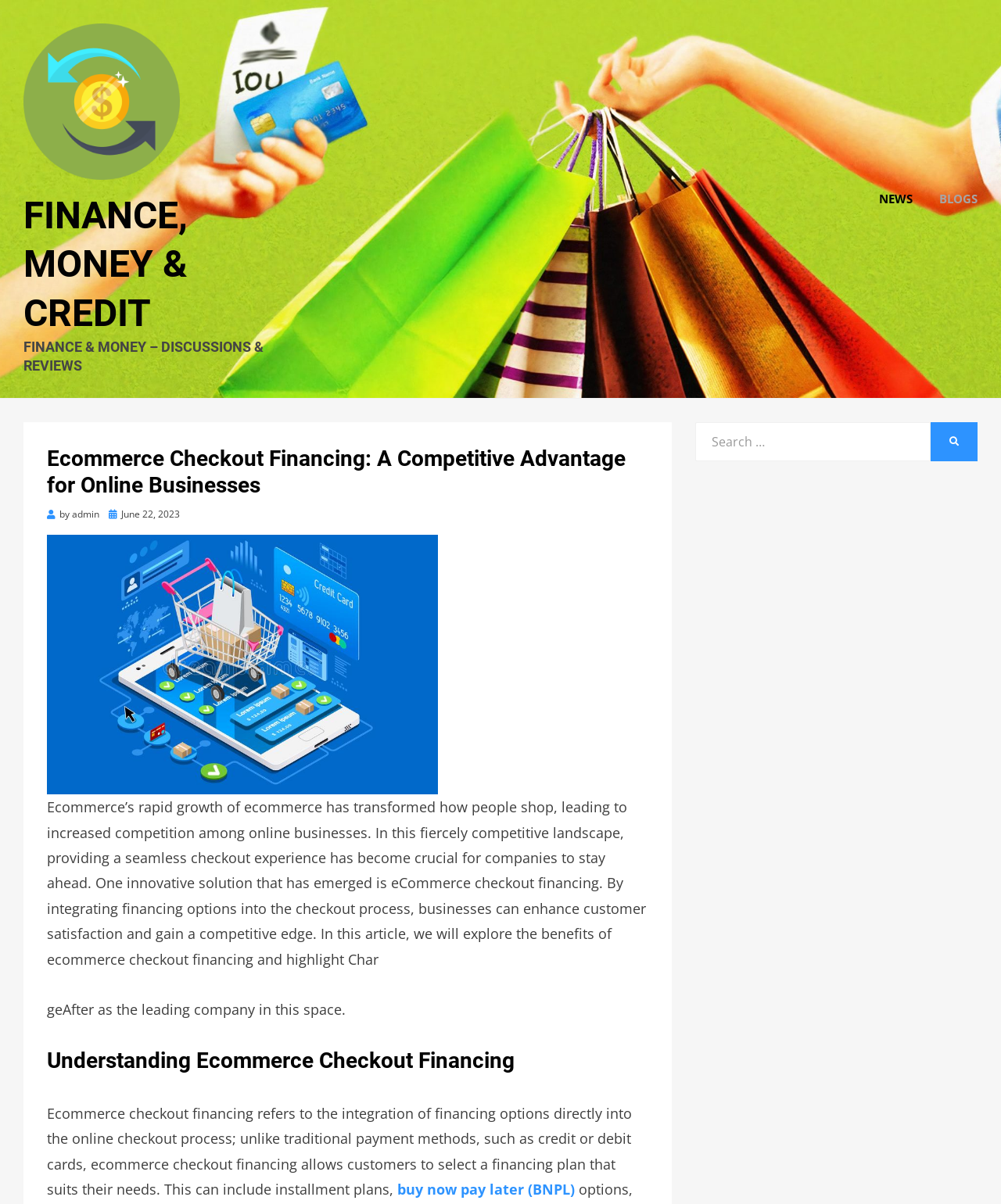Locate the coordinates of the bounding box for the clickable region that fulfills this instruction: "Click on the 'Diligent Sabbath' link".

None